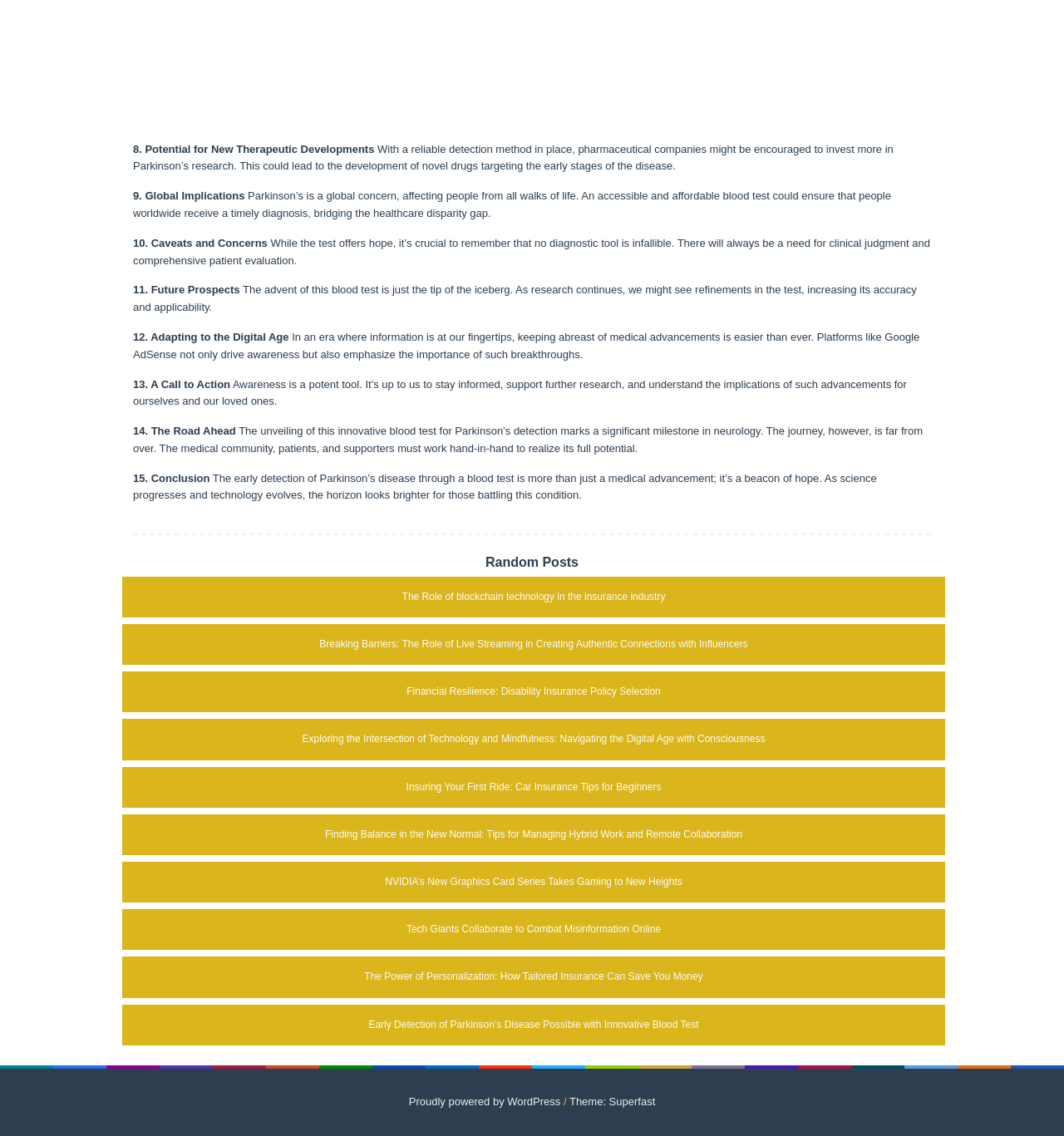Could you specify the bounding box coordinates for the clickable section to complete the following instruction: "Check 'Proudly powered by WordPress'"?

[0.384, 0.964, 0.527, 0.975]